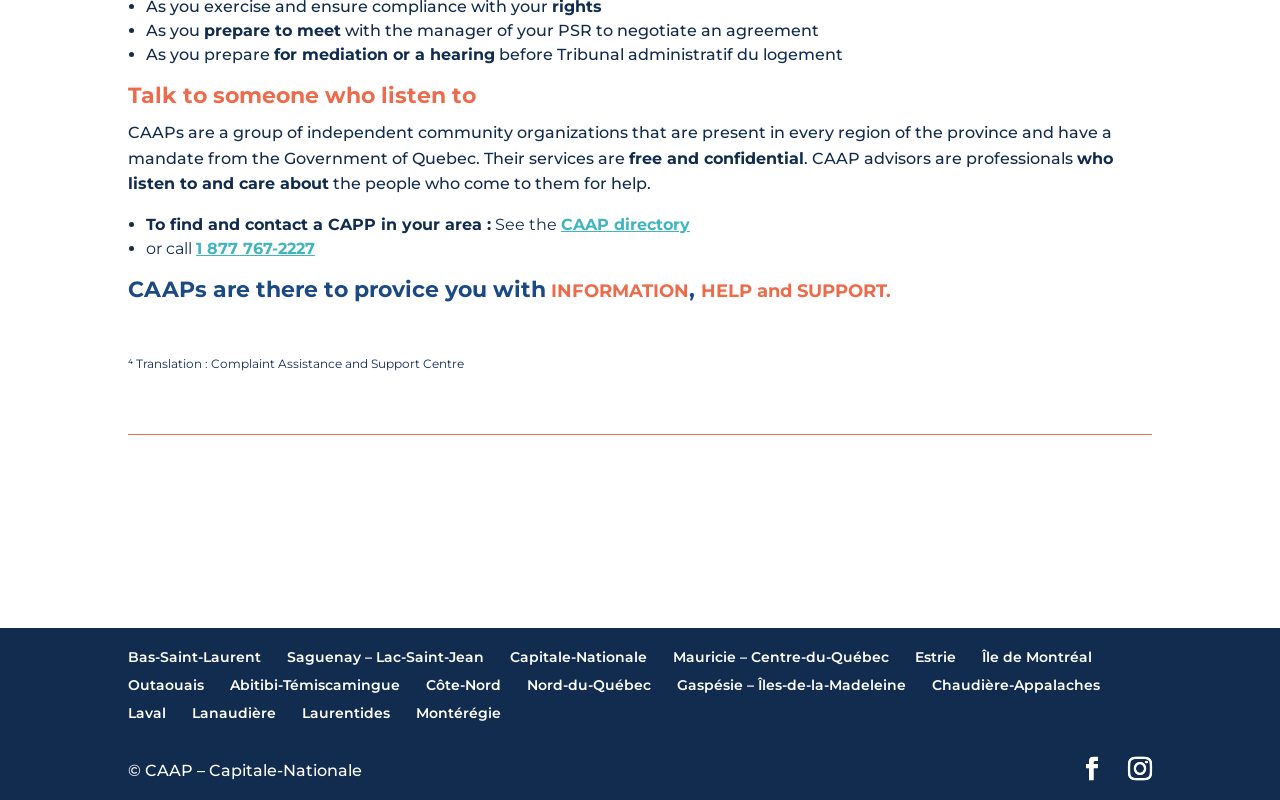Please identify the bounding box coordinates of the clickable area that will fulfill the following instruction: "Click the link to Laval". The coordinates should be in the format of four float numbers between 0 and 1, i.e., [left, top, right, bottom].

[0.1, 0.88, 0.13, 0.903]